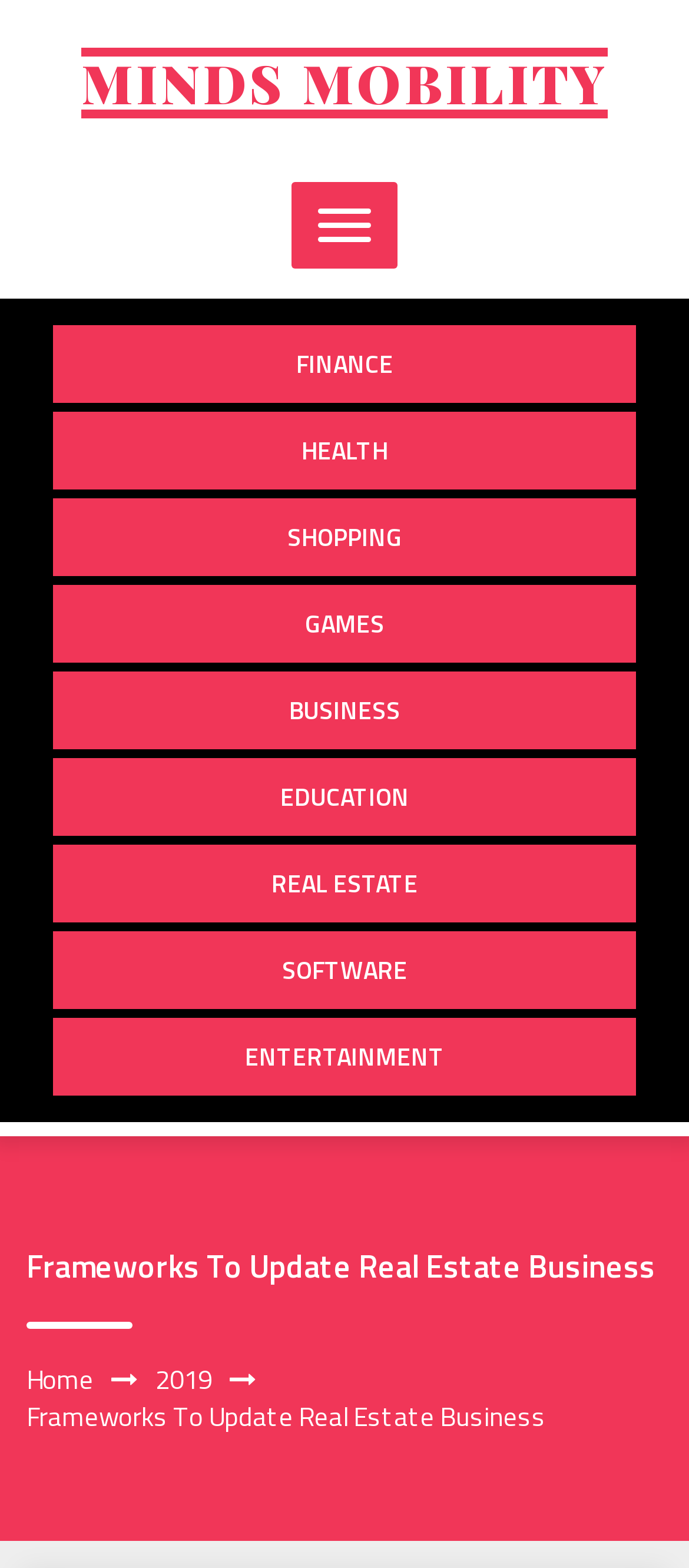Give a one-word or one-phrase response to the question:
What is the purpose of the button at the top right?

To expand primary menu